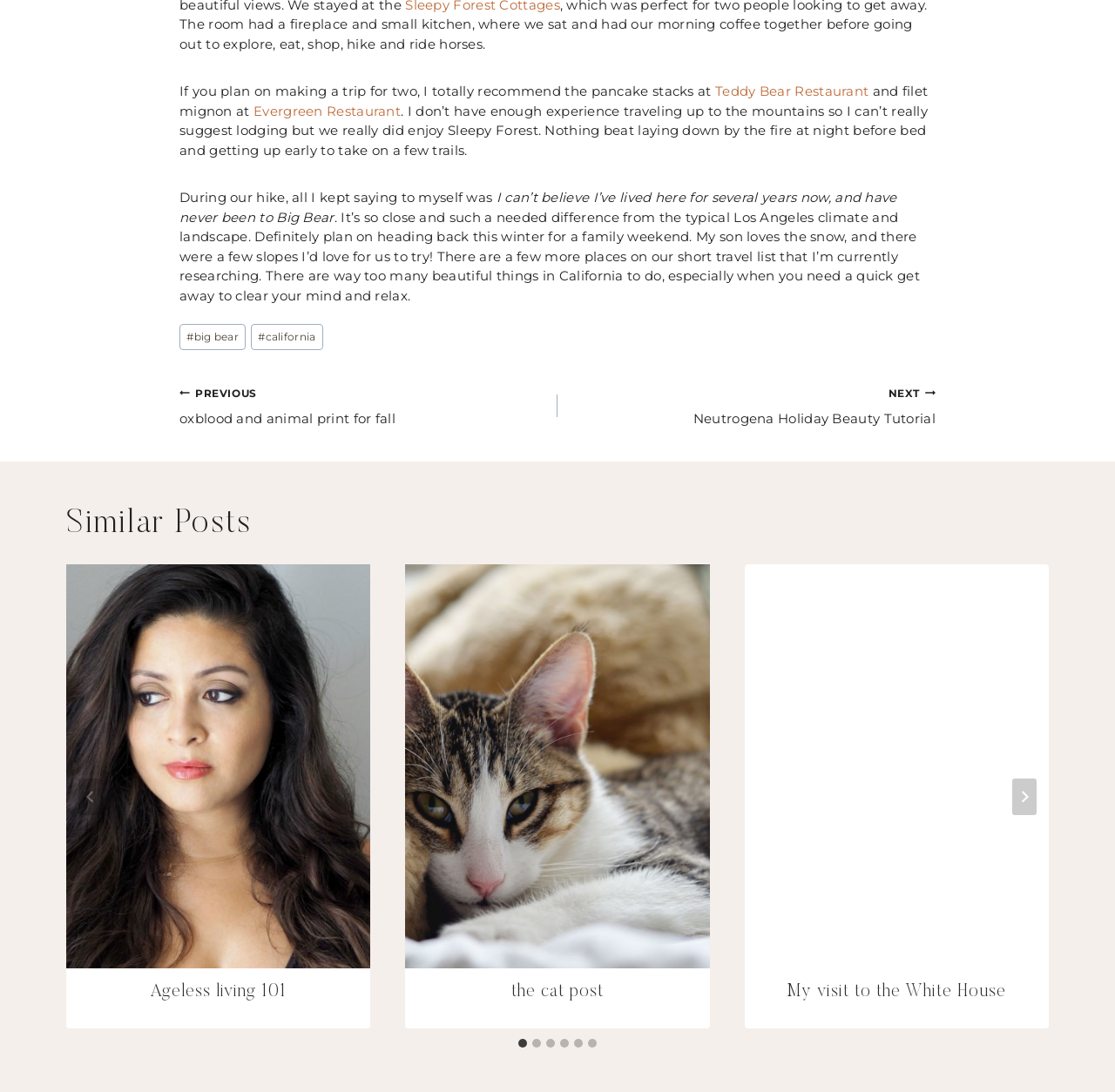Please pinpoint the bounding box coordinates for the region I should click to adhere to this instruction: "View the next slide".

[0.908, 0.713, 0.93, 0.746]